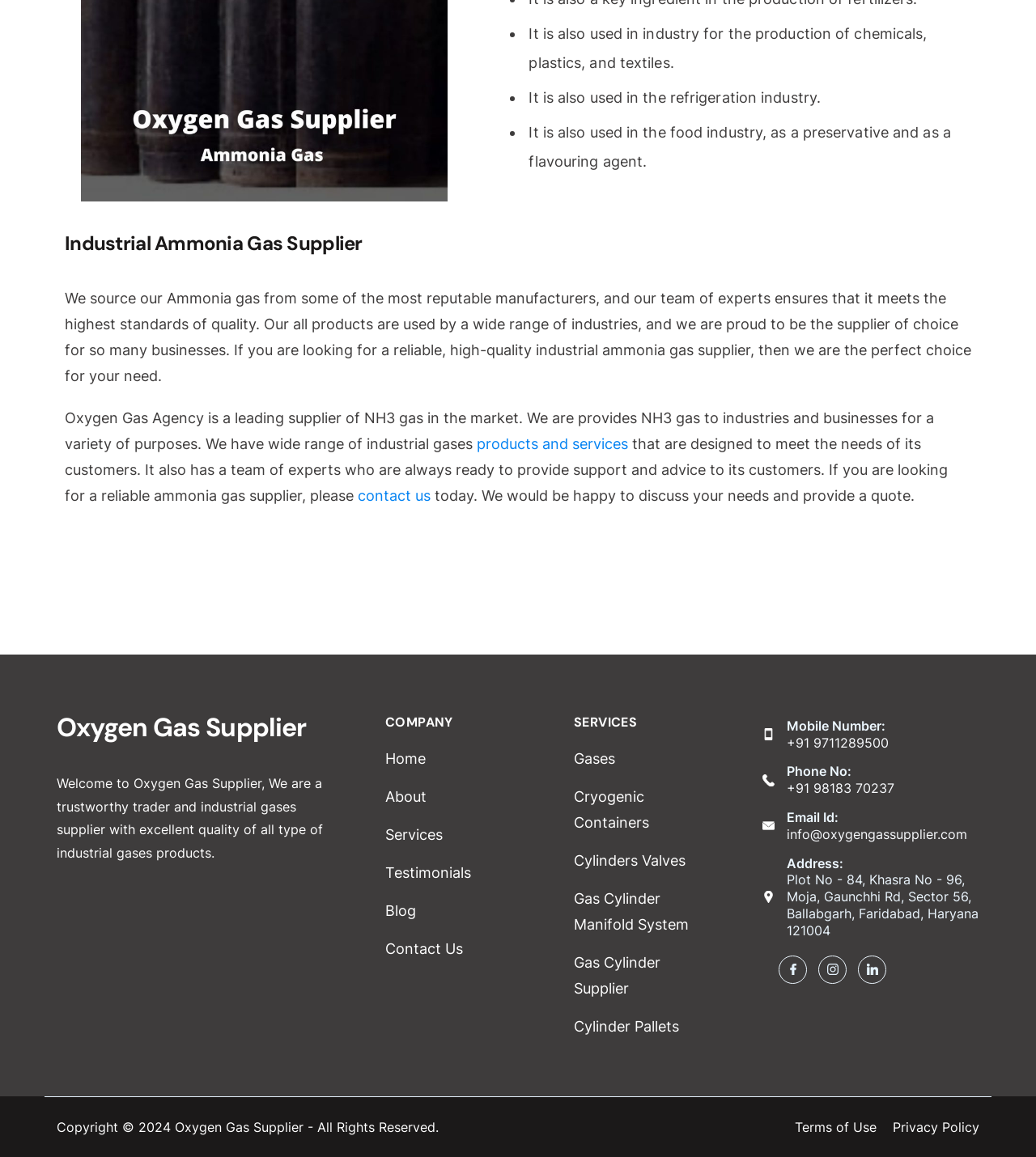Please locate the clickable area by providing the bounding box coordinates to follow this instruction: "Click on the 'Home' link".

[0.372, 0.648, 0.411, 0.663]